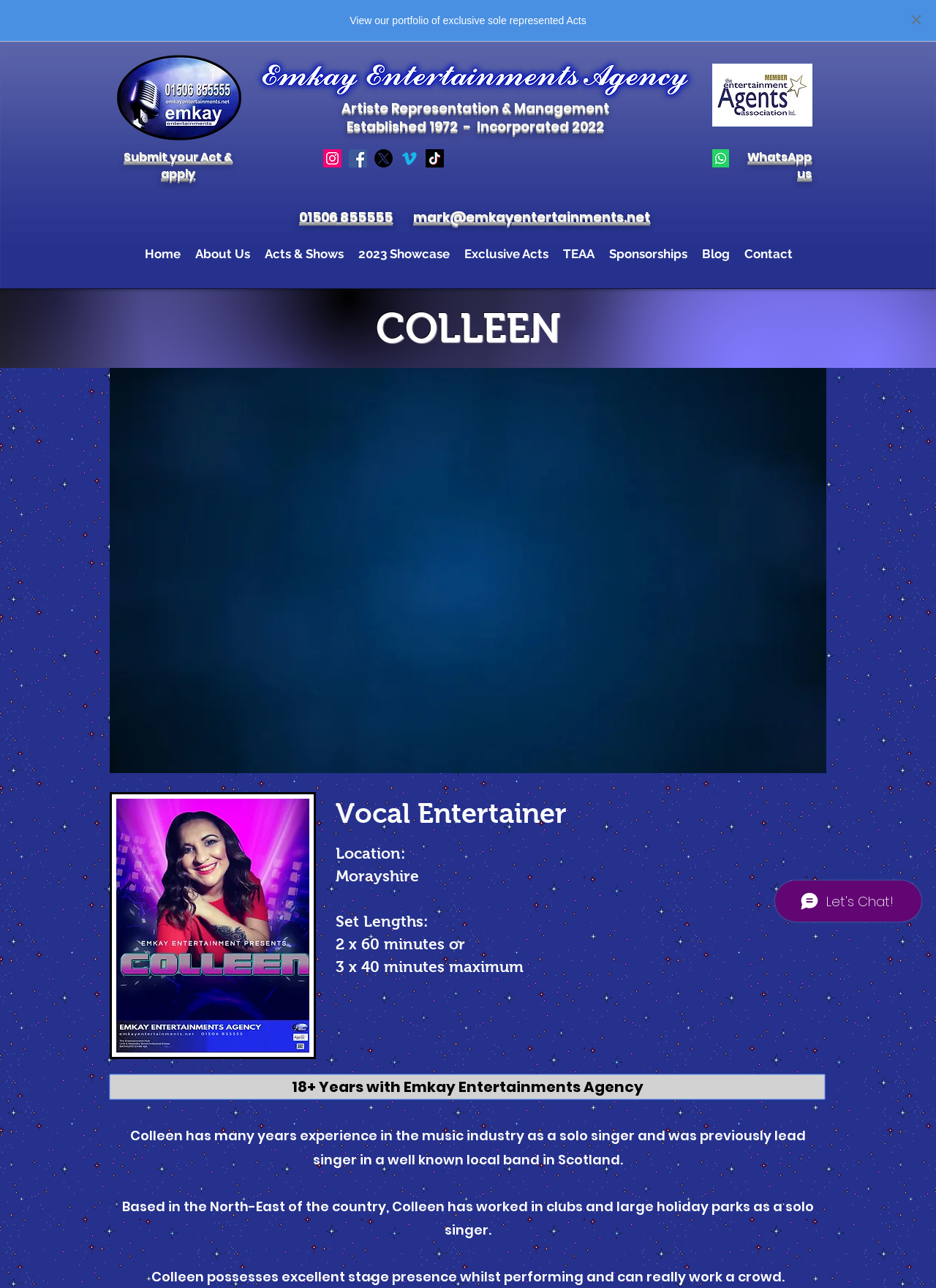What is the location of the vocal entertainer?
Please look at the screenshot and answer using one word or phrase.

Morayshire